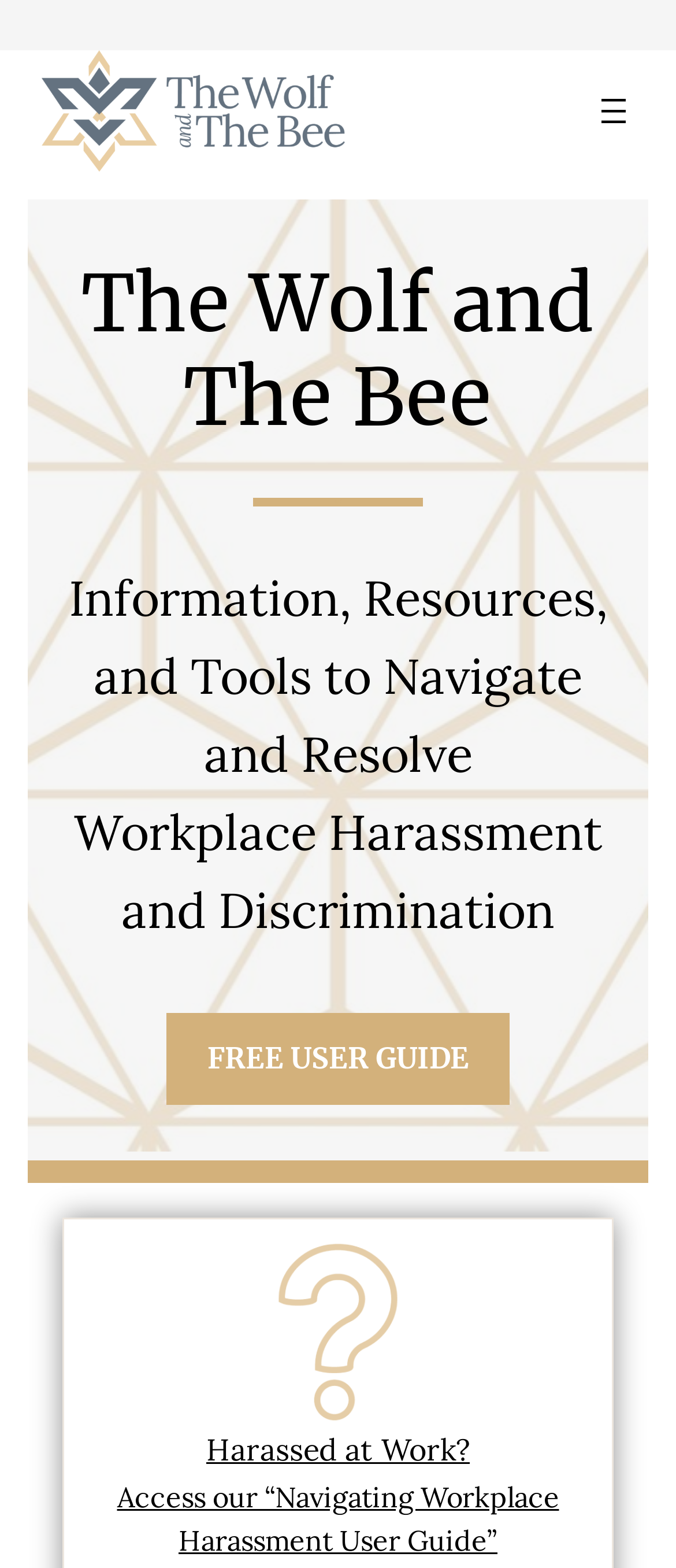Can you give a comprehensive explanation to the question given the content of the image?
How many links are there on the webpage?

I counted the number of link elements on the webpage, including the 'The Wolf and The Bee' link, the 'FREE USER GUIDE' link, the 'Harassed at Work?' link, the 'Access our “Navigating Workplace Harassment User Guide”' link, and the link inside the figure element. There are a total of 5 links on the webpage.